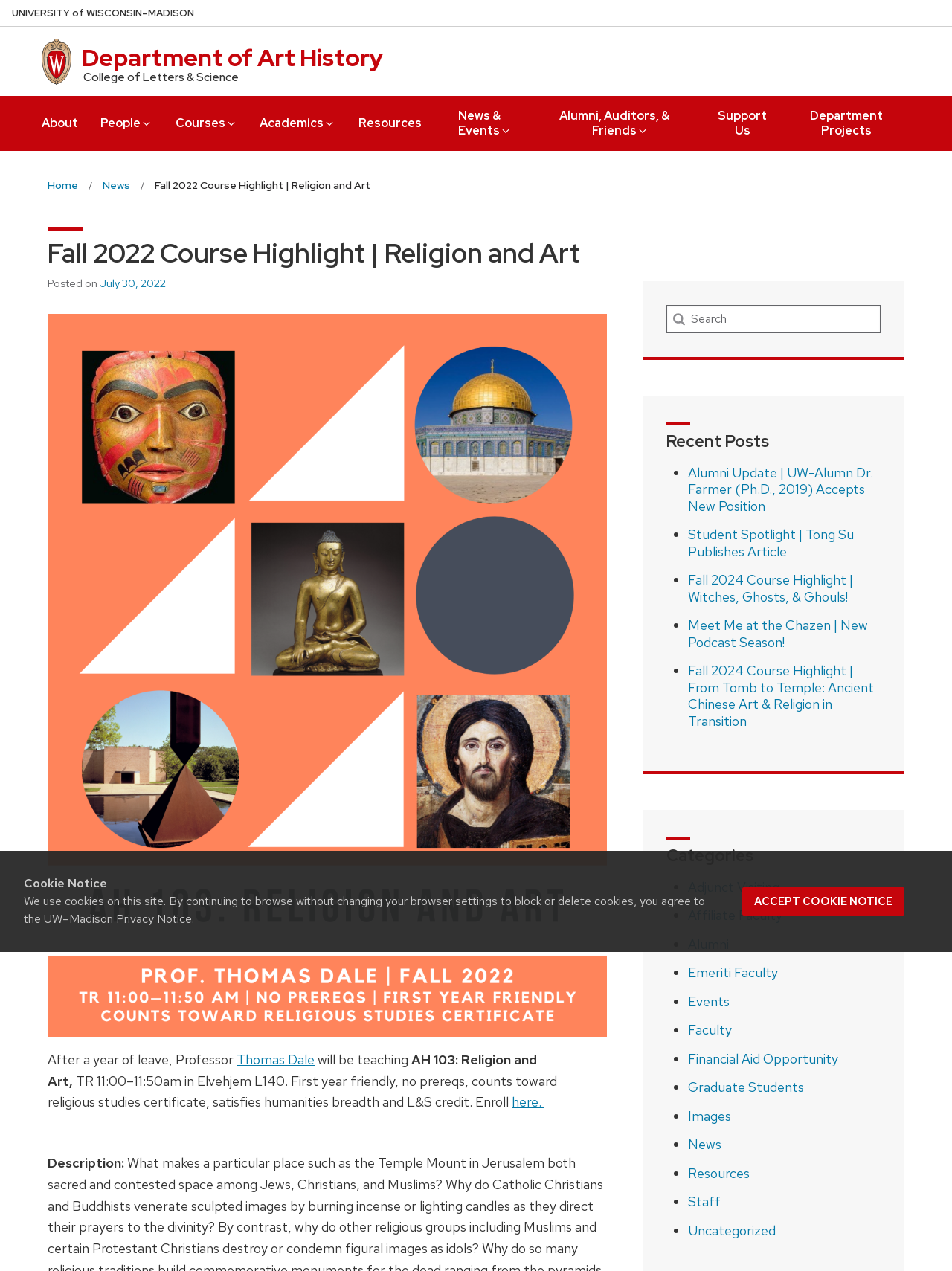Using the element description Financial Aid Opportunity, predict the bounding box coordinates for the UI element. Provide the coordinates in (top-left x, top-left y, bottom-right x, bottom-right y) format with values ranging from 0 to 1.

[0.722, 0.826, 0.88, 0.839]